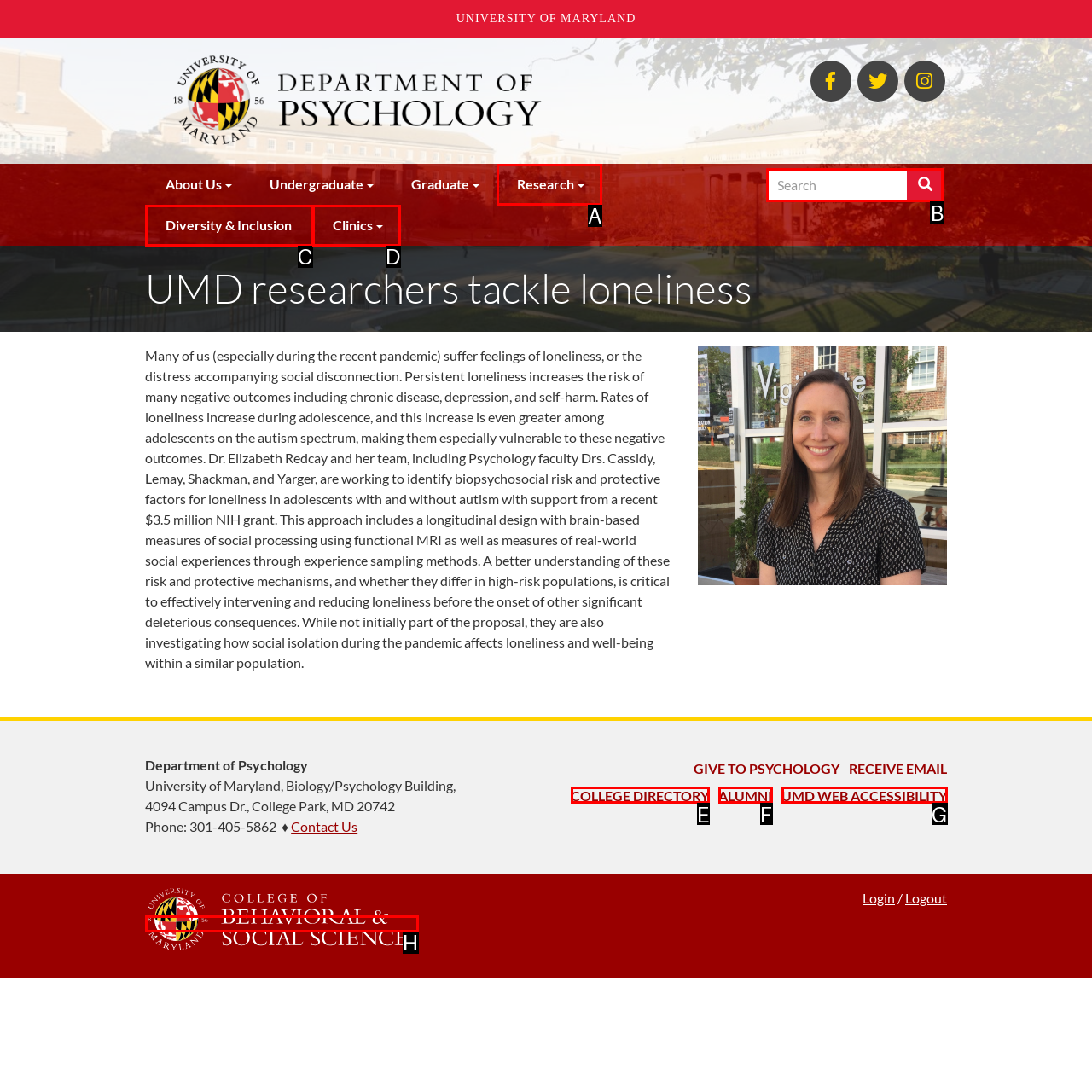Choose the letter that corresponds to the correct button to accomplish the task: Search for a term
Reply with the letter of the correct selection only.

B